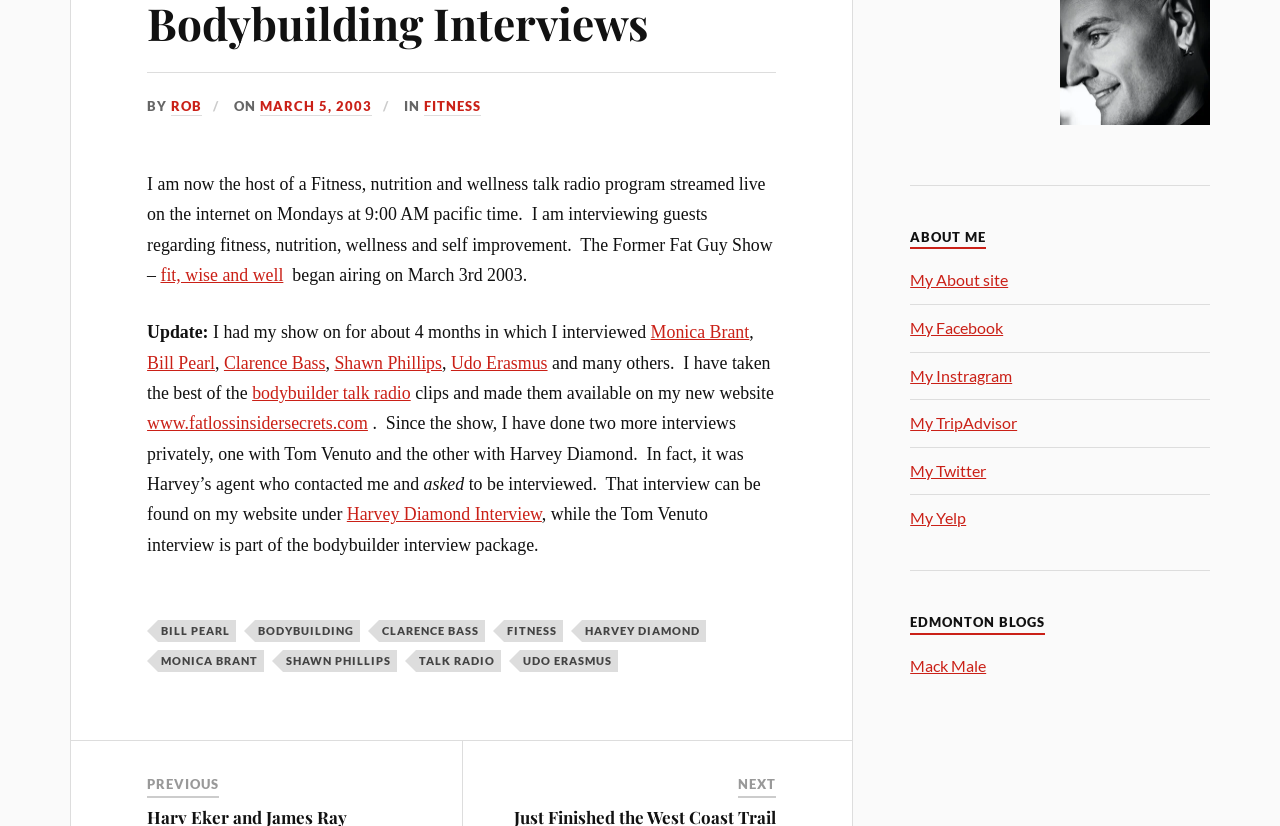Determine the bounding box coordinates for the UI element with the following description: "Fitness". The coordinates should be four float numbers between 0 and 1, represented as [left, top, right, bottom].

[0.394, 0.75, 0.44, 0.777]